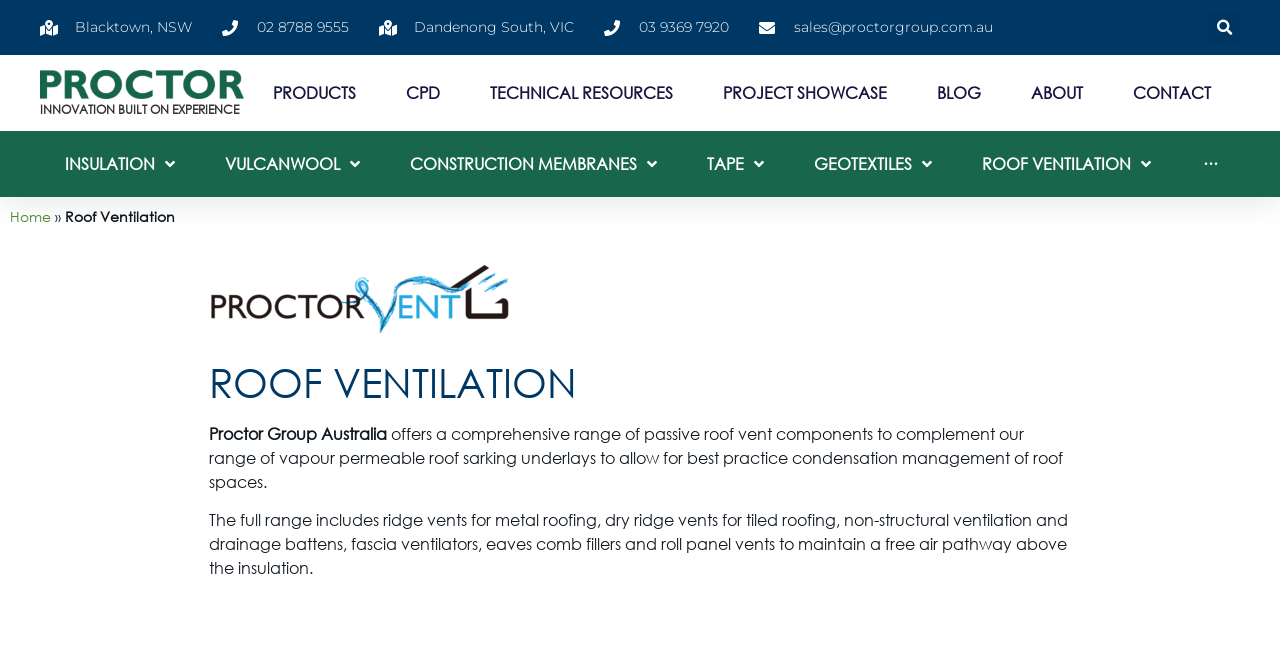Find the bounding box coordinates for the element that must be clicked to complete the instruction: "Learn about ROOF VENTILATION". The coordinates should be four float numbers between 0 and 1, indicated as [left, top, right, bottom].

[0.747, 0.238, 0.918, 0.263]